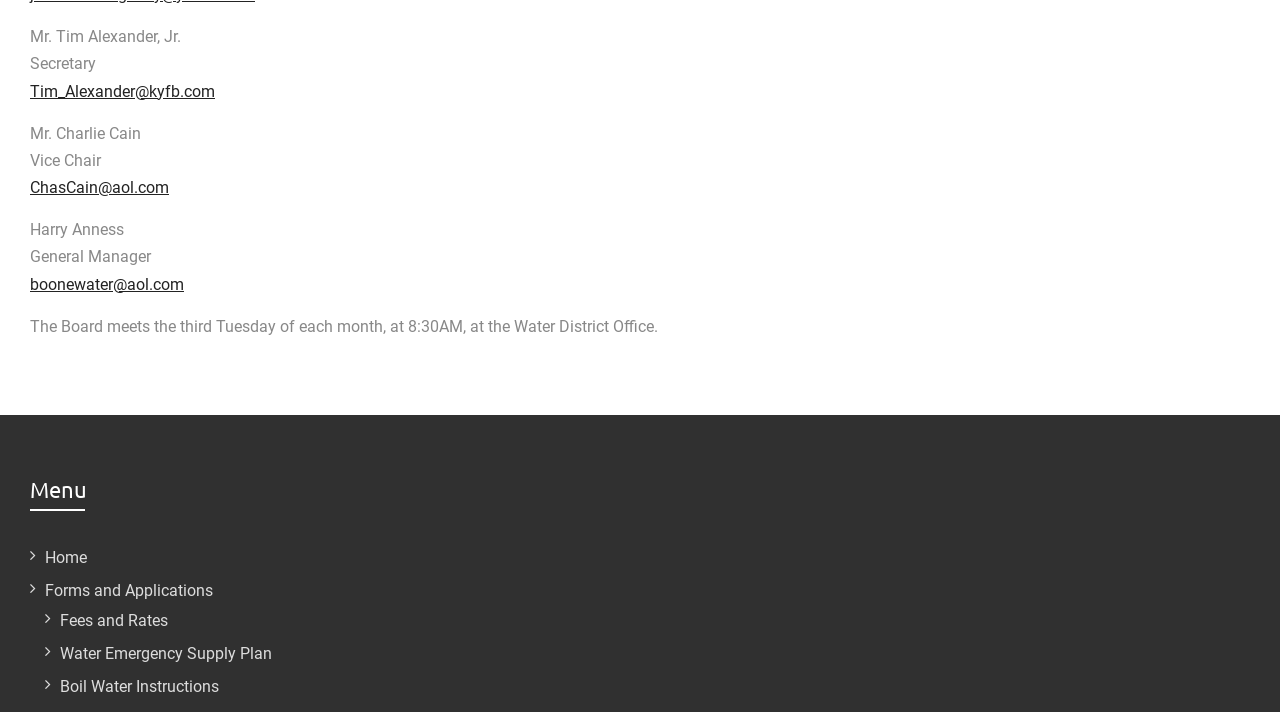Identify the bounding box coordinates for the region of the element that should be clicked to carry out the instruction: "View contact information of Mr. Tim Alexander, Jr.". The bounding box coordinates should be four float numbers between 0 and 1, i.e., [left, top, right, bottom].

[0.023, 0.115, 0.168, 0.141]